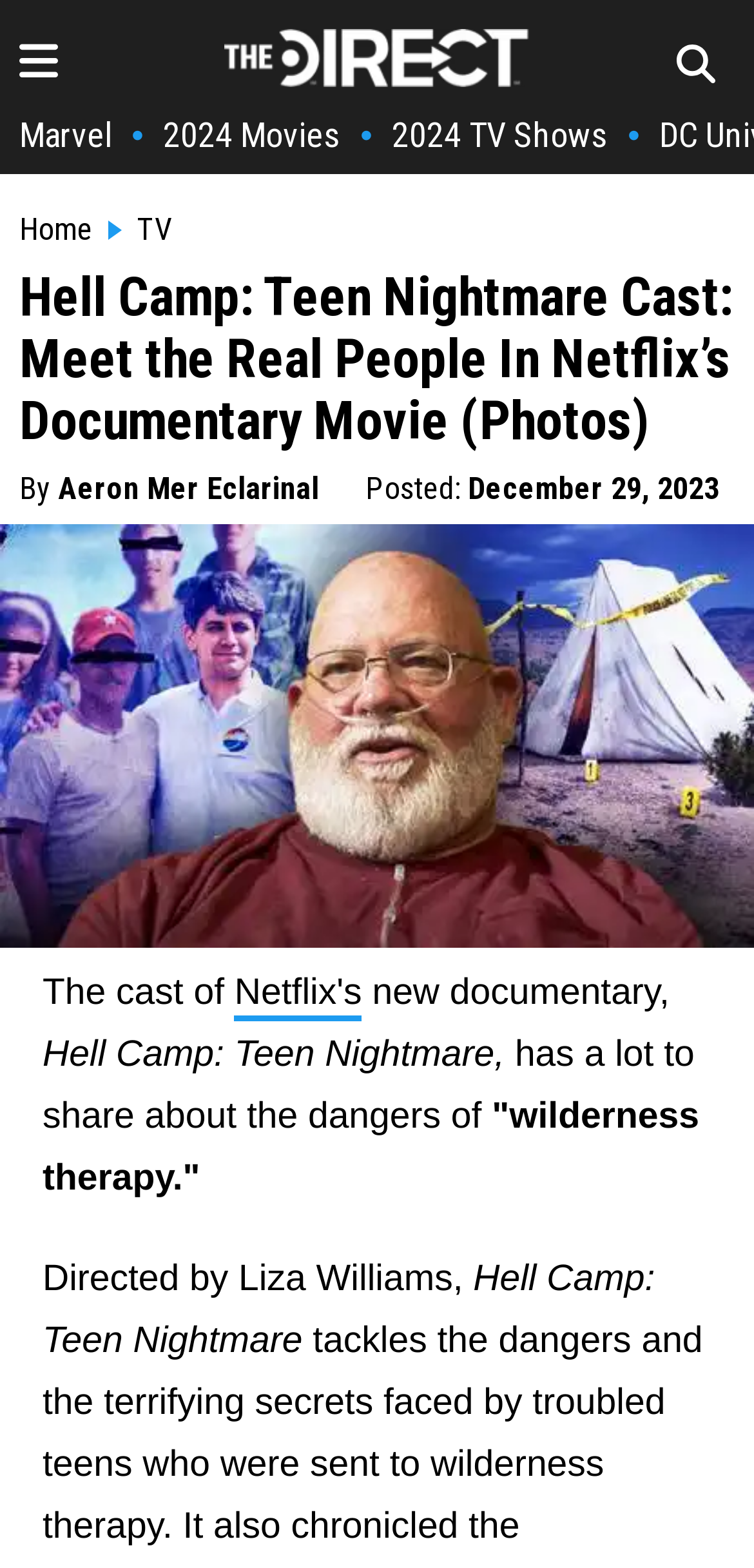Write a detailed summary of the webpage, including text, images, and layout.

The webpage is about the Netflix documentary "Hell Camp: Teen Nightmare" and features its cast. At the top left, there is a small image, and next to it, a link to "The Direct Homepage" with the website's logo. On the right side, there is another small image. Below these elements, there are links to "Marvel", "2024 Movies", and "2024 TV Shows", separated by bullet points.

The main heading "Hell Camp: Teen Nightmare Cast: Meet the Real People In Netflix’s Documentary Movie (Photos)" is centered at the top of the page. Below the heading, there is a byline with the author's name, "Aeron Mer Eclarinal", and a timestamp indicating the article was posted on December 29, 2023.

The main content of the page features a large image related to Netflix and the documentary "Hell Camp: Teen Nightmare", spanning the entire width of the page. Below the image, there are several paragraphs of text describing the documentary, including quotes from the cast and information about the dangers of "wilderness therapy". The text is divided into several sections, with the title "Hell Camp: Teen Nightmare" appearing again in the middle of the page.